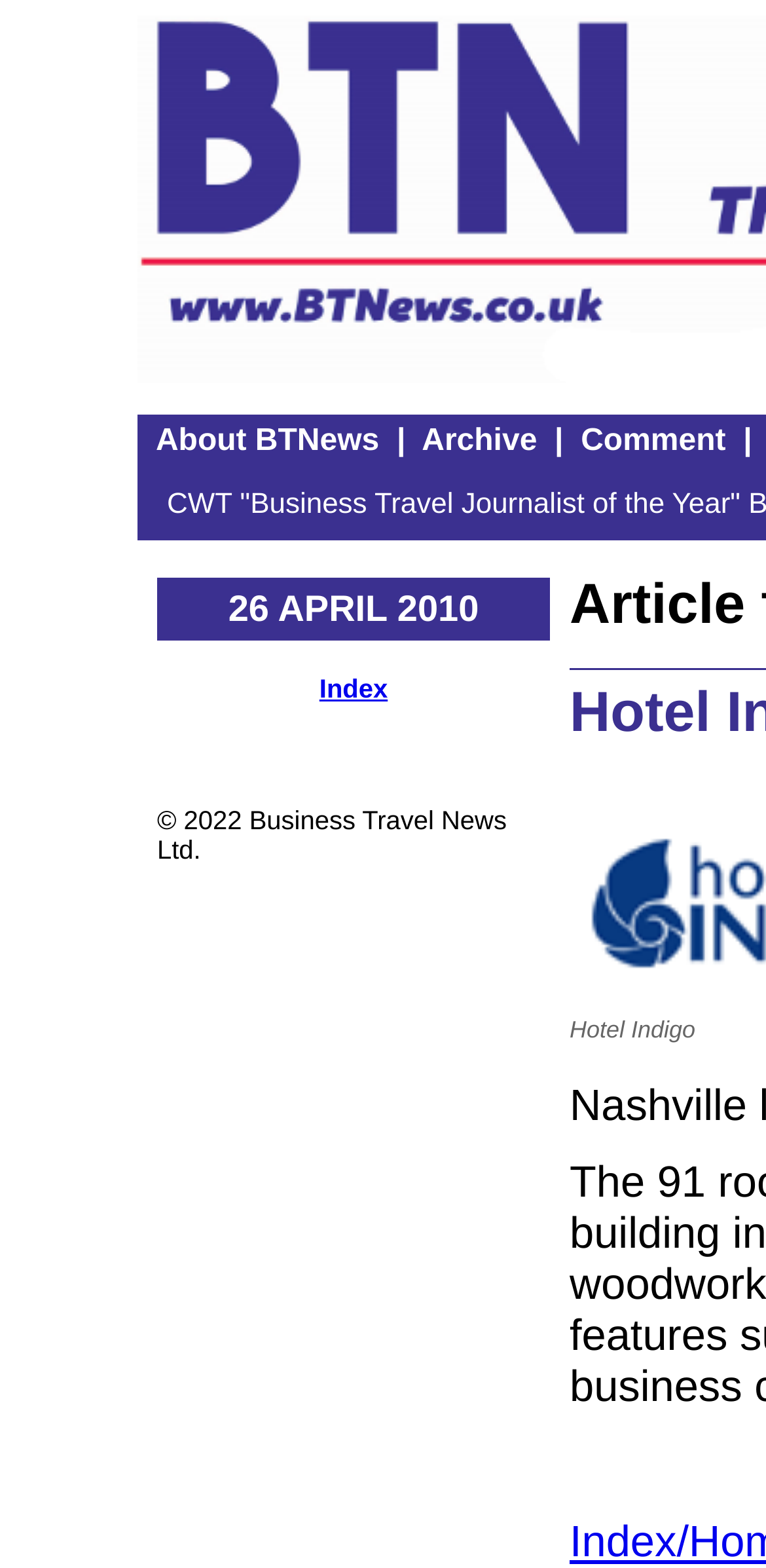Utilize the details in the image to thoroughly answer the following question: What is the function of the link 'Archive'?

The link 'Archive' is located at the top of the webpage with bounding box coordinates [0.551, 0.271, 0.701, 0.292]. Its function is likely to provide access to archived news articles, publications, or content from previous dates.